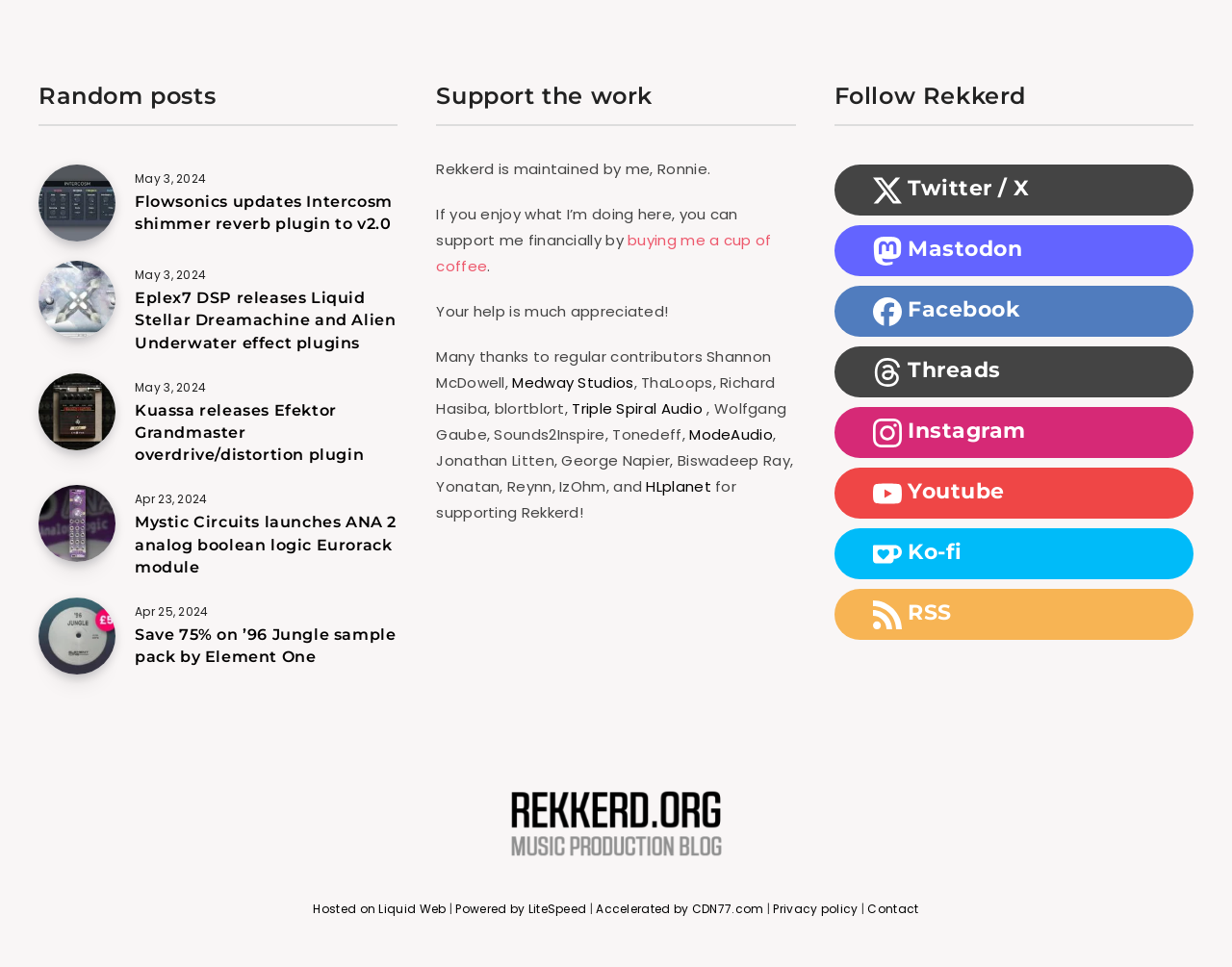Please determine the bounding box coordinates of the element to click in order to execute the following instruction: "Go back to journal". The coordinates should be four float numbers between 0 and 1, specified as [left, top, right, bottom].

None